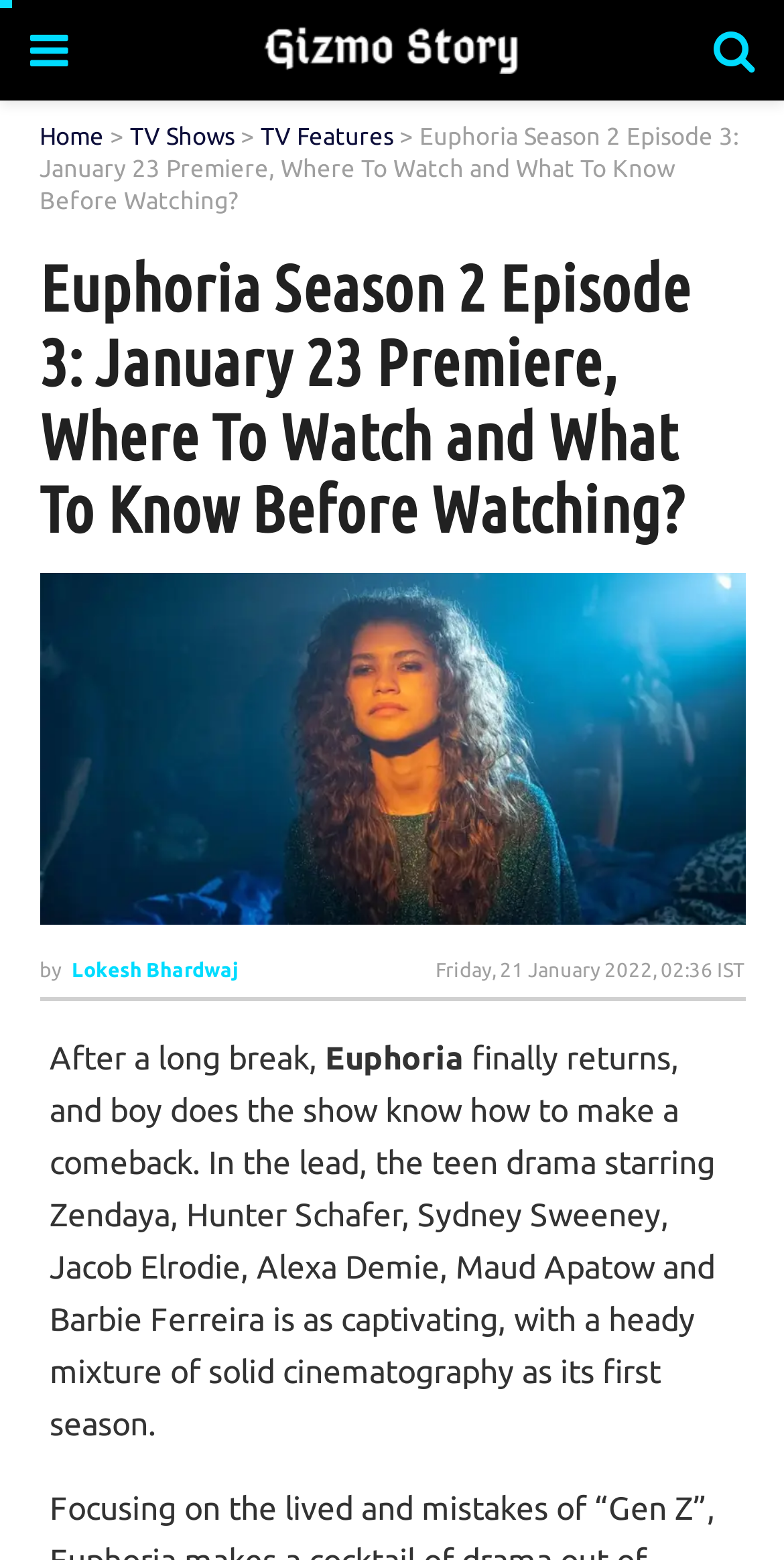Answer the question with a brief word or phrase:
What is the name of the TV show?

Euphoria